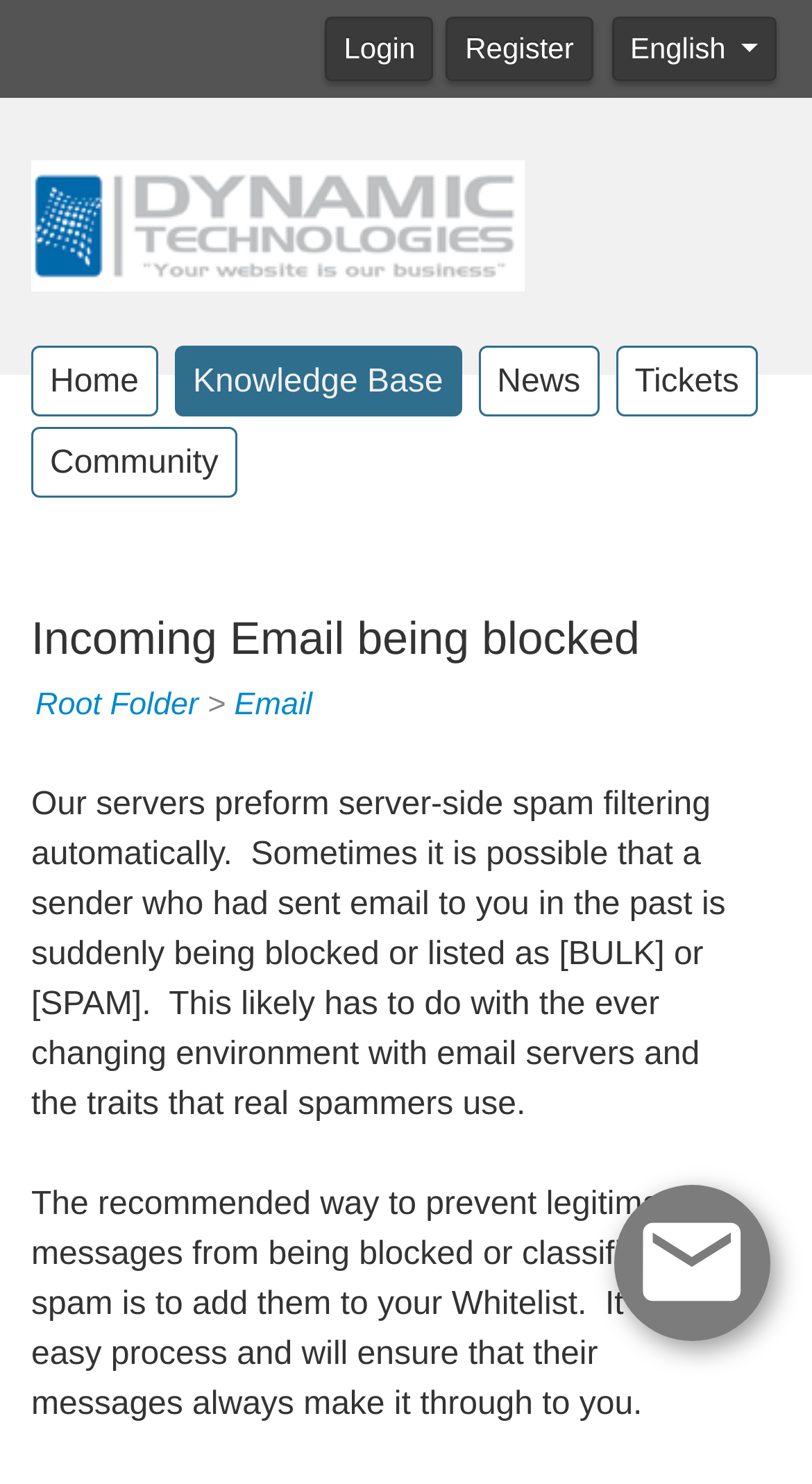Please identify the coordinates of the bounding box that should be clicked to fulfill this instruction: "Click the Login button".

[0.4, 0.011, 0.534, 0.055]